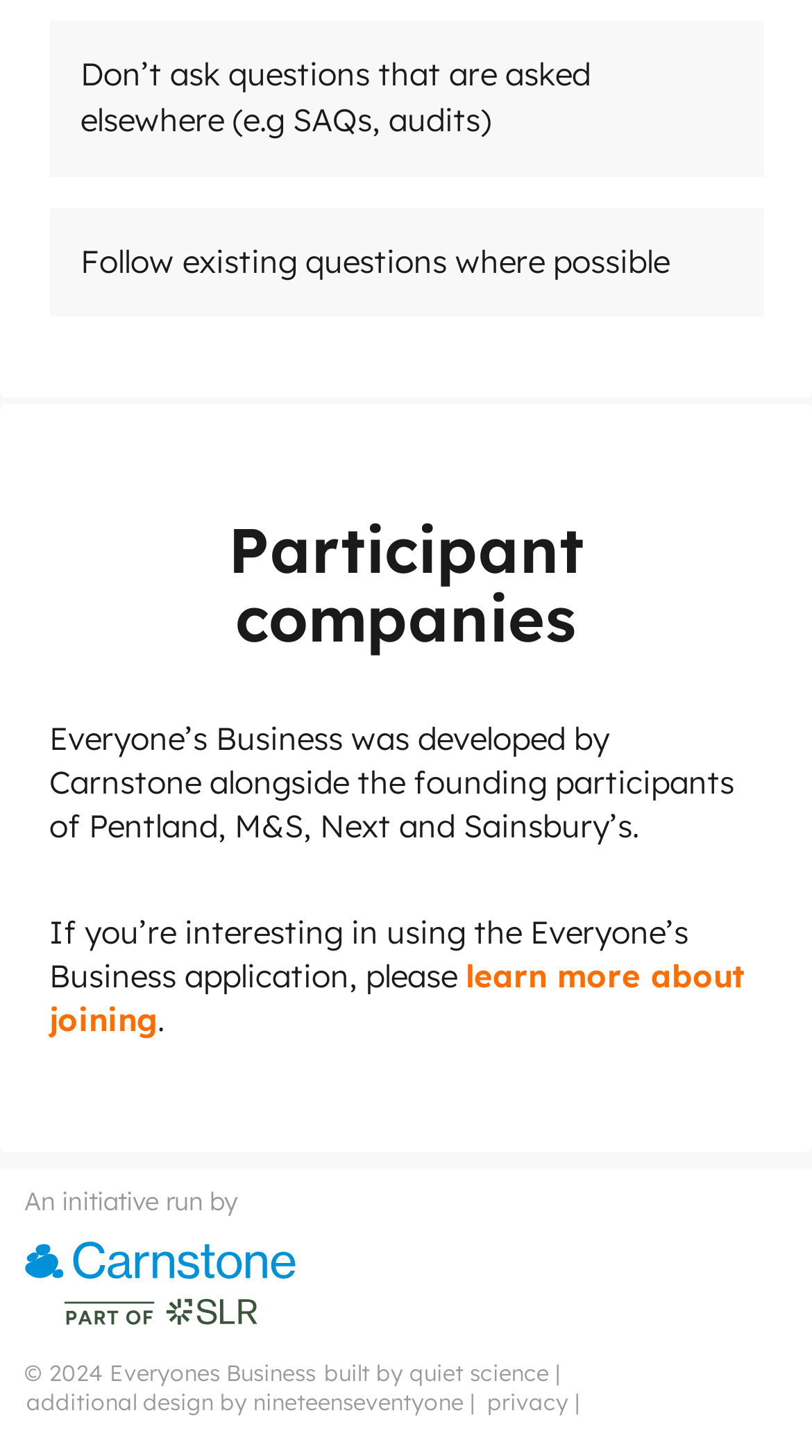Provide the bounding box coordinates of the HTML element this sentence describes: "learn more about joining". The bounding box coordinates consist of four float numbers between 0 and 1, i.e., [left, top, right, bottom].

[0.06, 0.657, 0.917, 0.714]